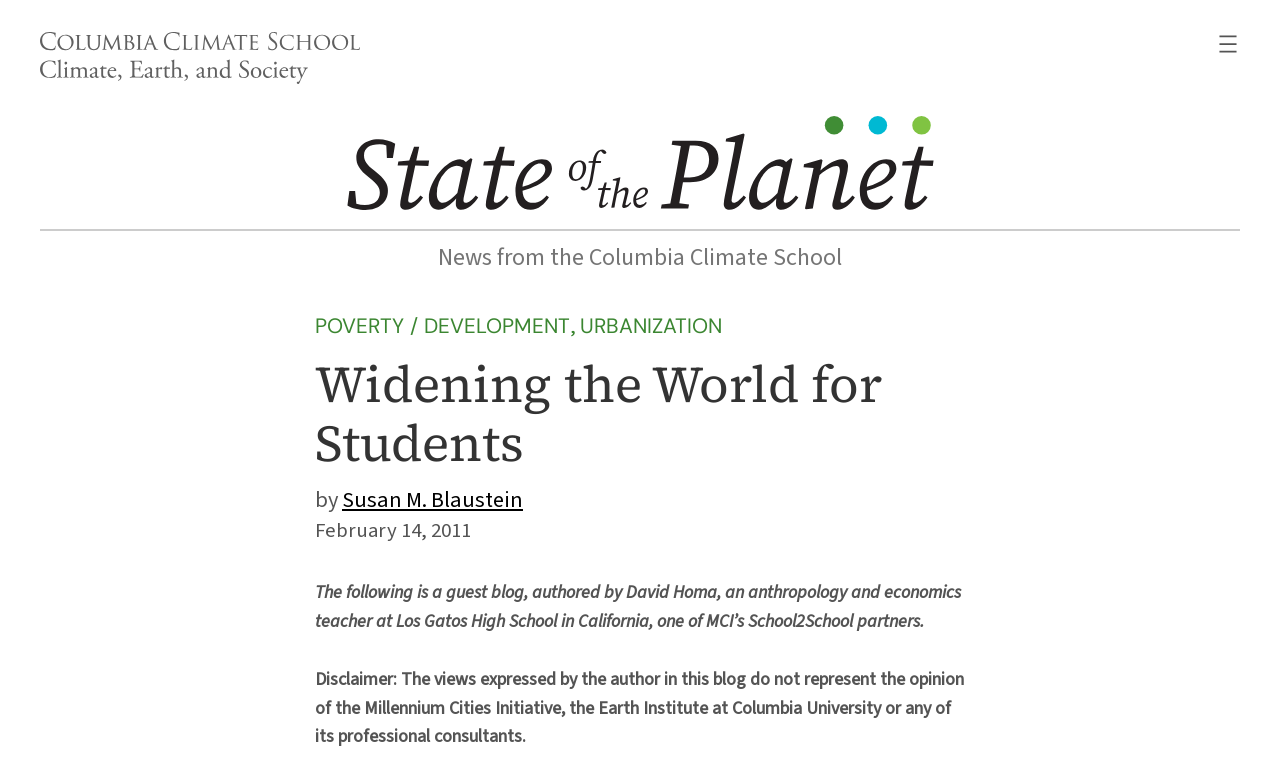What is the date of the blog post?
Respond to the question with a single word or phrase according to the image.

February 14, 2011